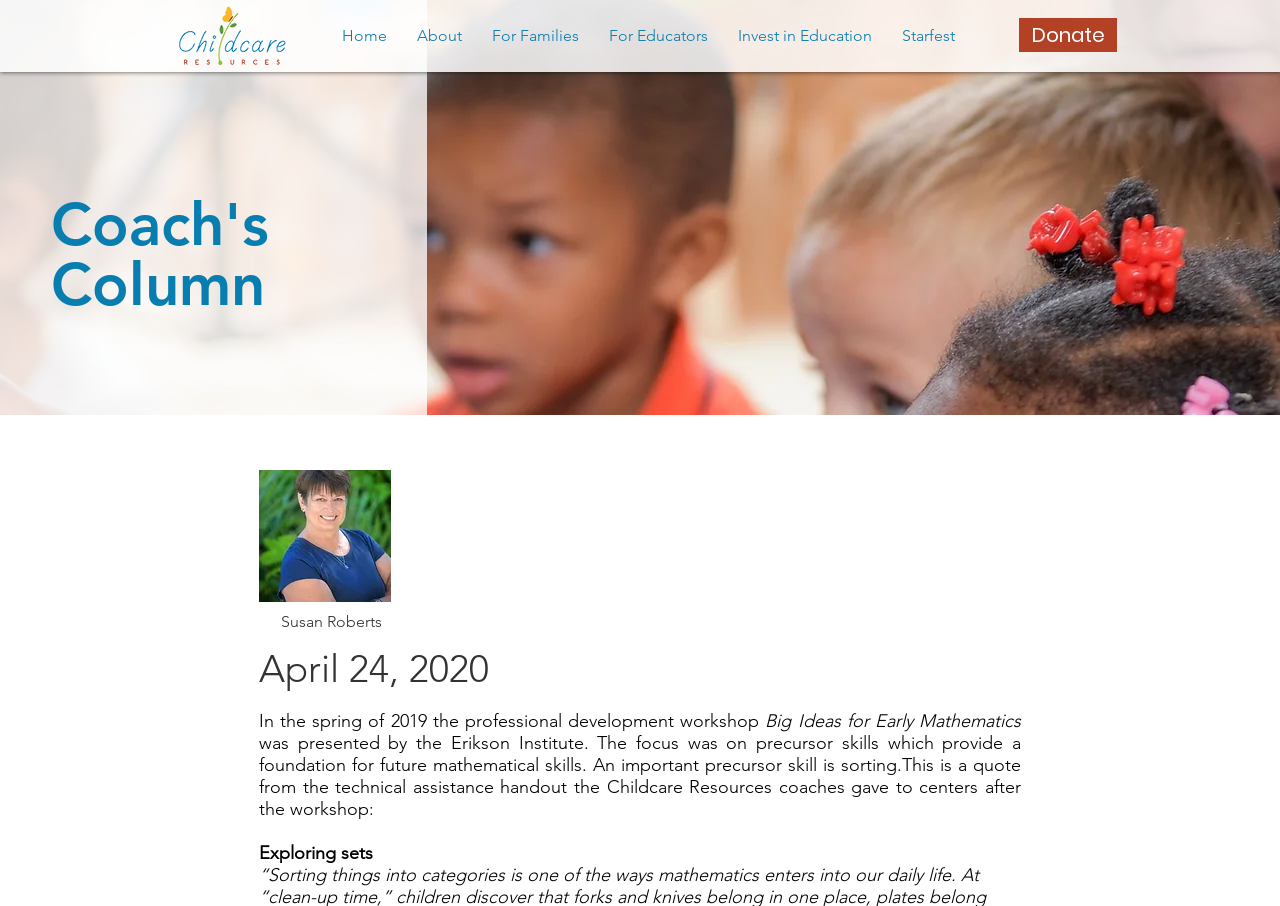What is an example of a precursor skill mentioned in the article?
Look at the image and respond with a single word or a short phrase.

sorting